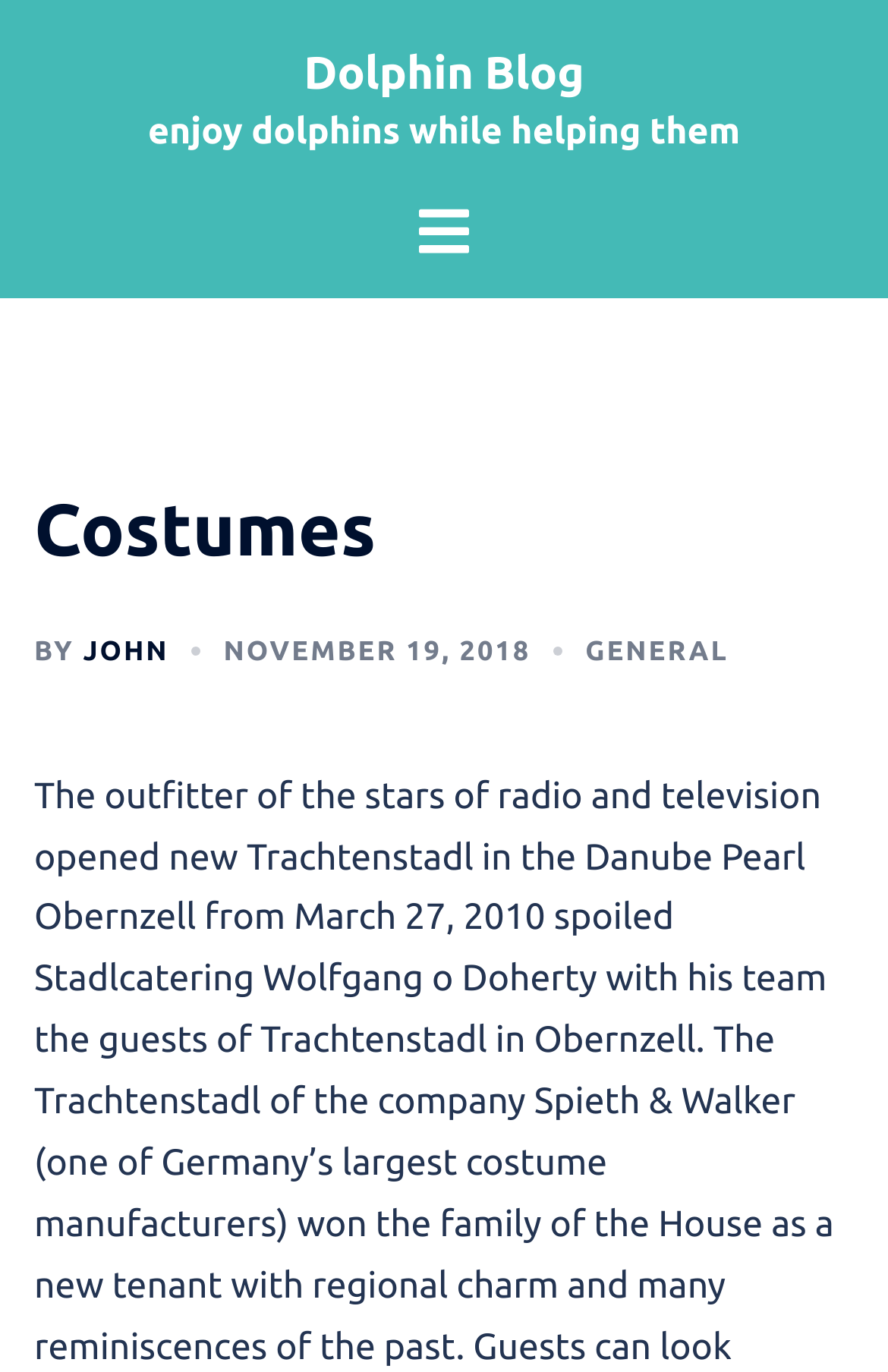Is there a menu on the webpage?
Using the image, provide a concise answer in one word or a short phrase.

Yes